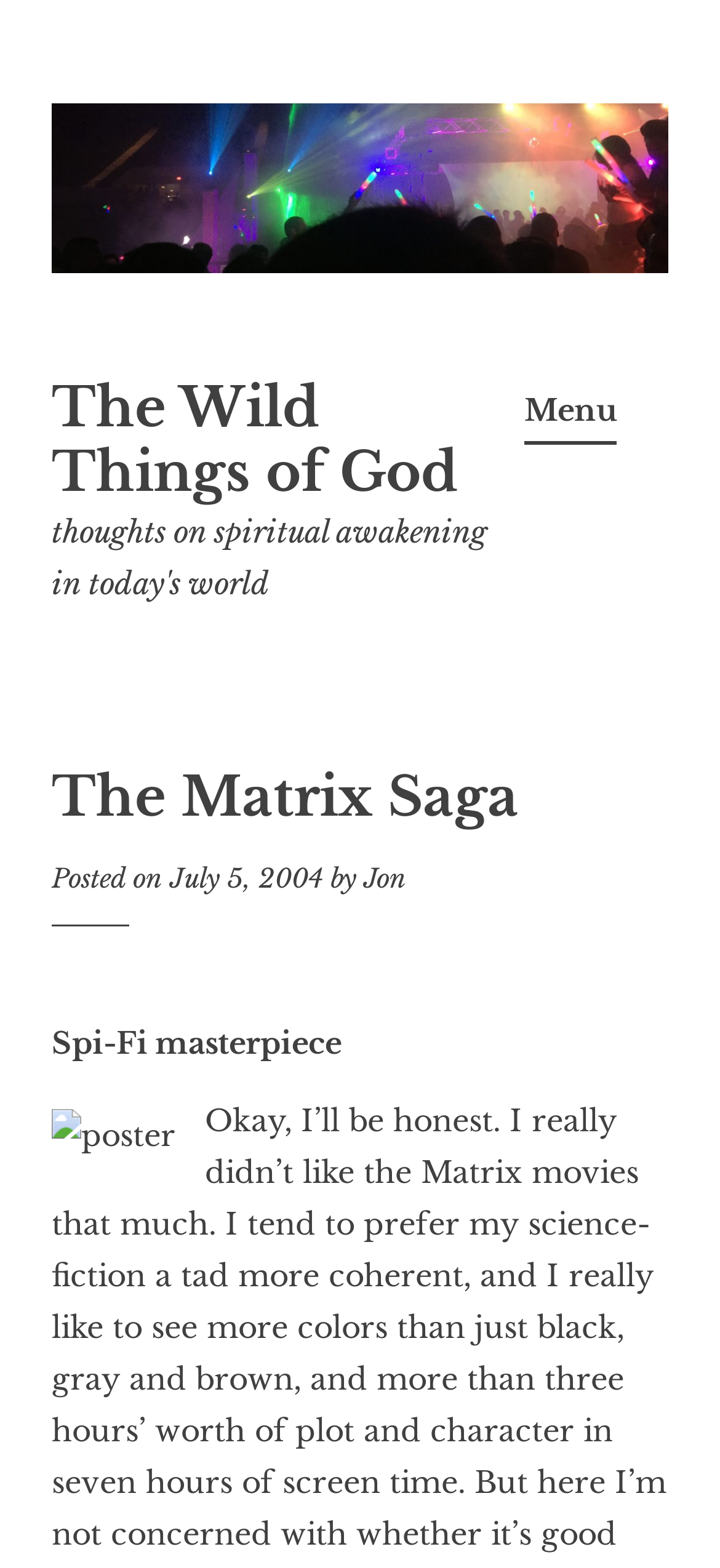Provide a one-word or one-phrase answer to the question:
What is the type of the image?

poster